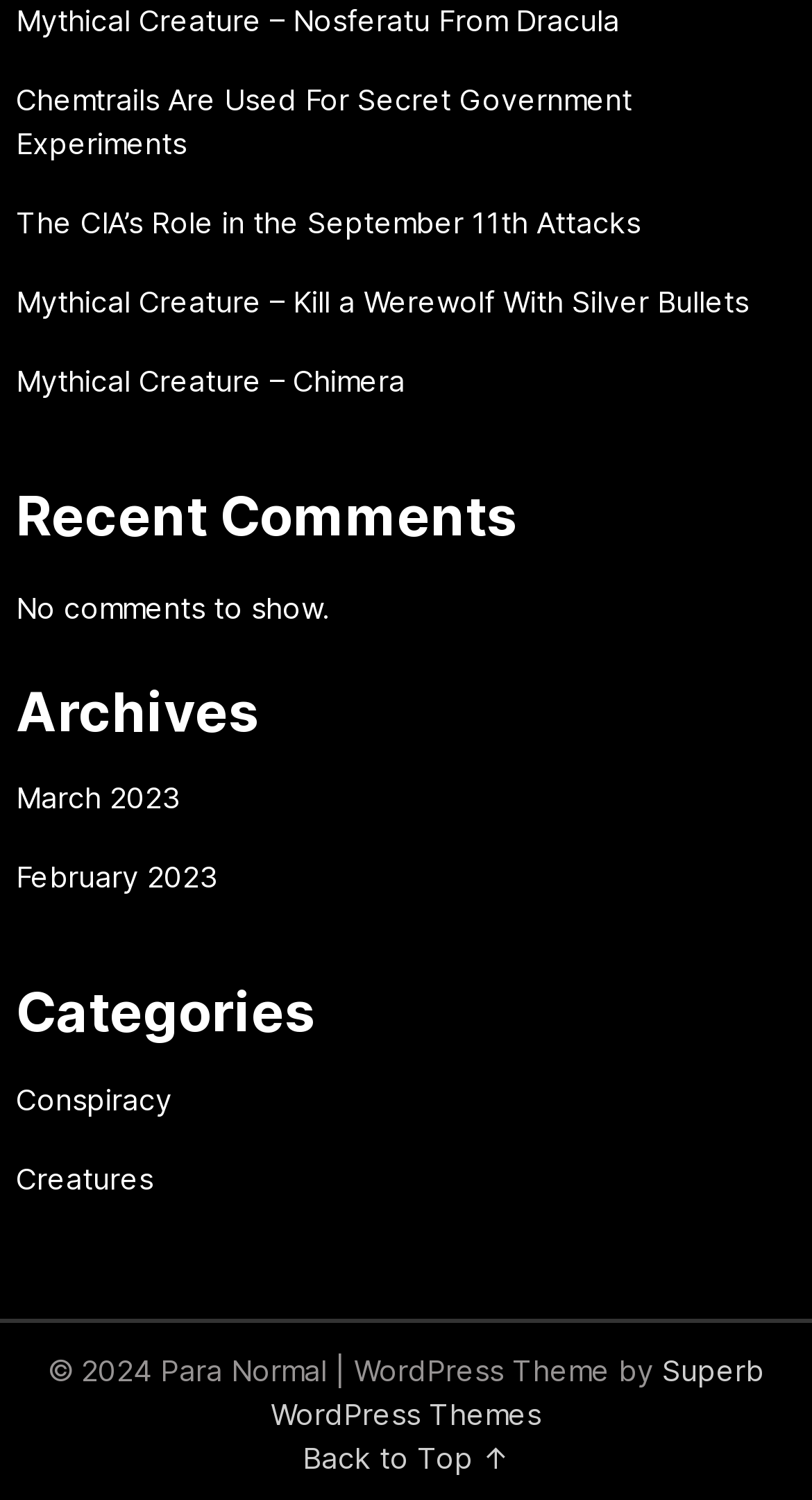Answer the question below with a single word or a brief phrase: 
What is the category of the article 'Nosferatu From Dracula'?

Creatures